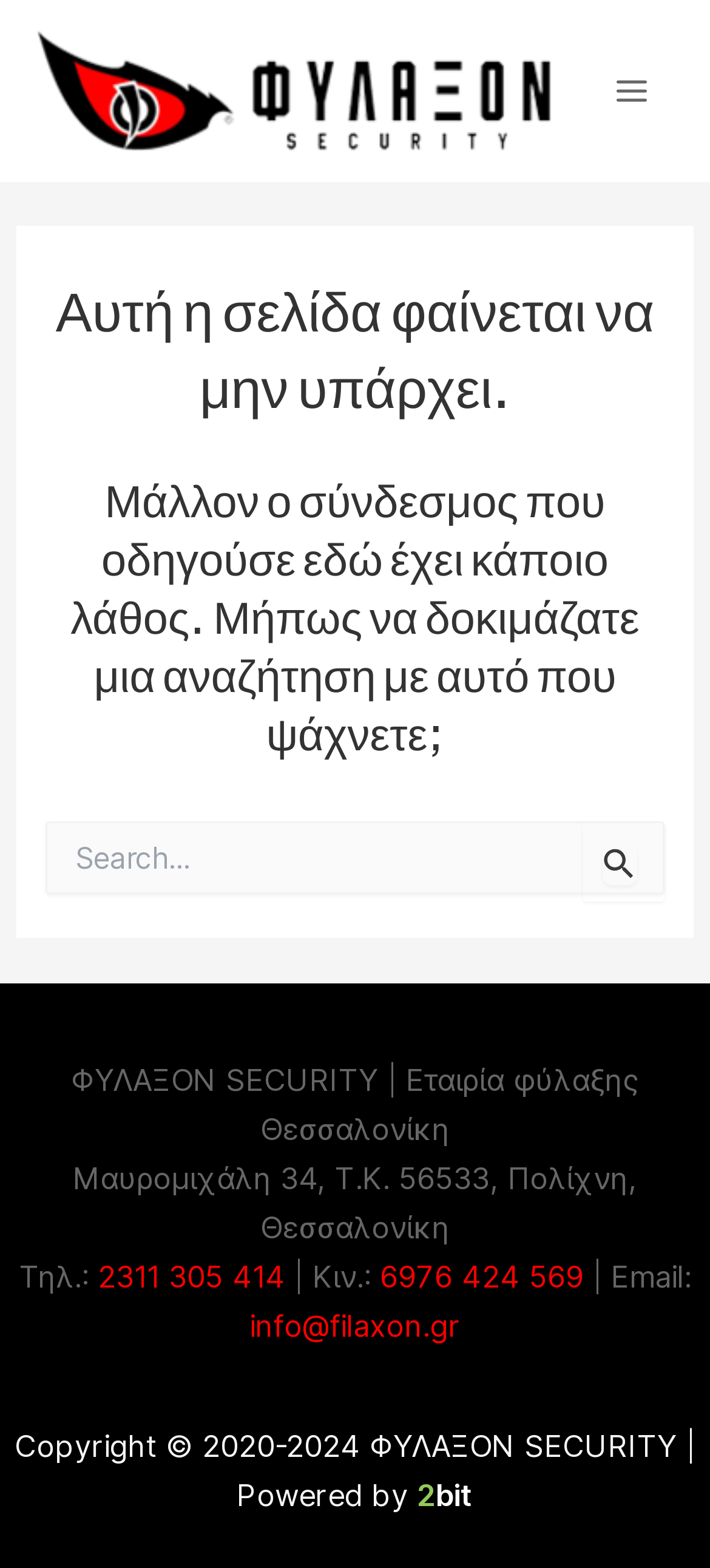Using the image as a reference, answer the following question in as much detail as possible:
What is the name of the security company?

I found the name of the security company by looking at the top-left corner of the webpage, where there is a link and an image with the same name.